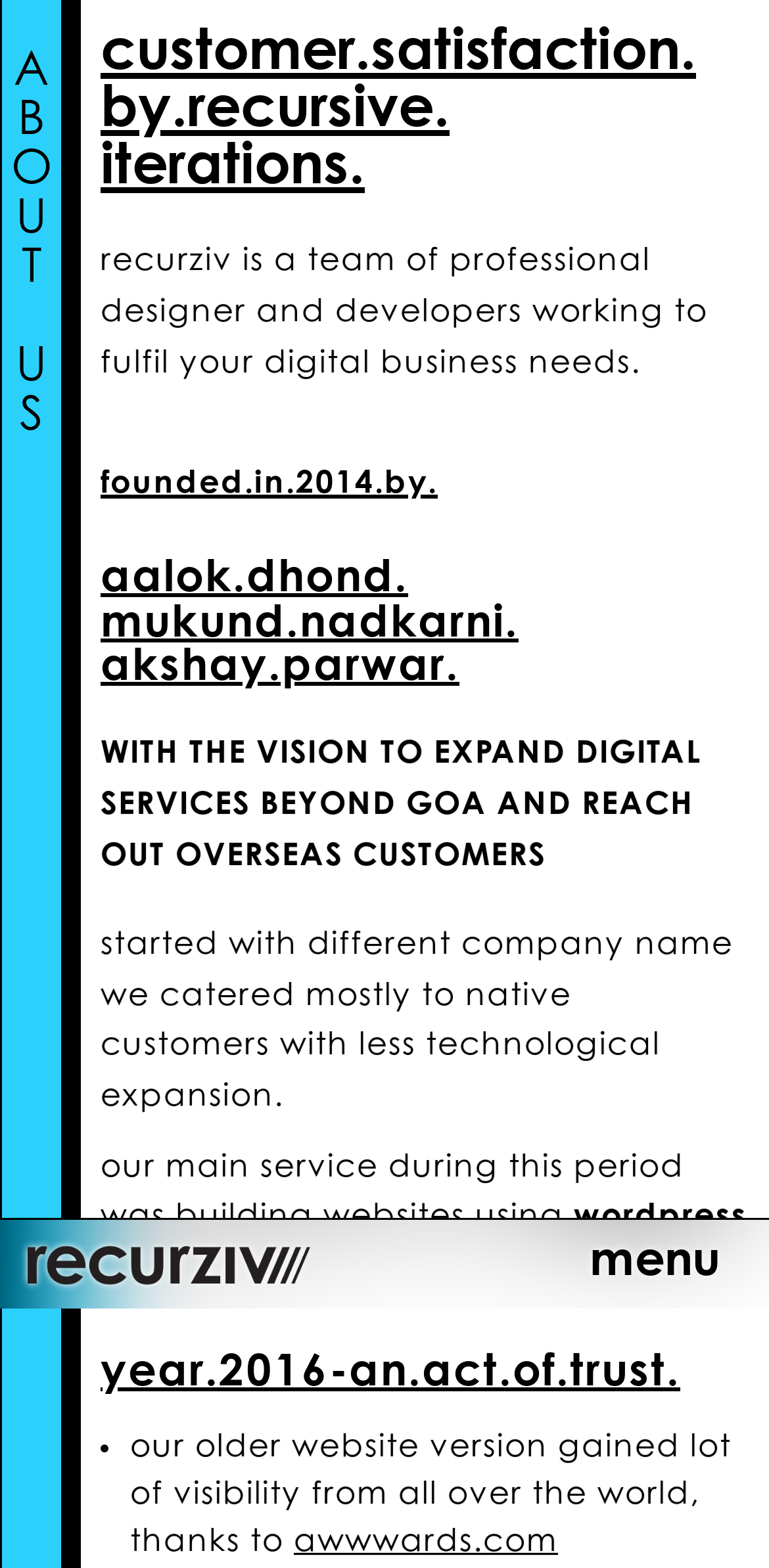Analyze the image and give a detailed response to the question:
Who are the founders of the company?

The founders of the company are mentioned in the heading 'founded.in.2014.by.' and the StaticText 'aalok.dhond. mukund.nadkarni. akshay.parwar.' which indicates that the company was founded by Aalok Dhond, Mukund Nadkarni, and Akshay Parwar in 2014.